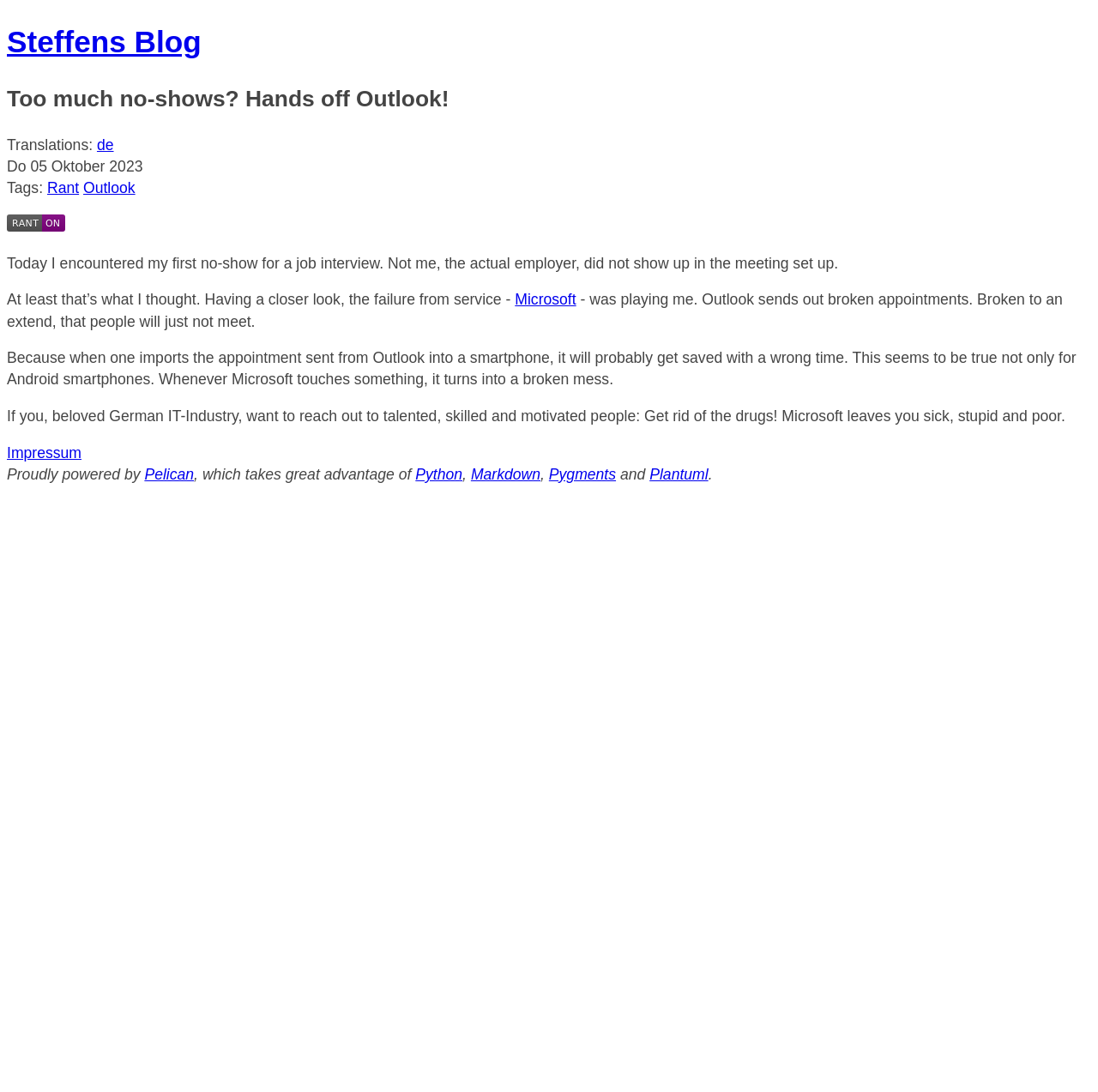What is the blog post about?
Based on the image, answer the question with a single word or brief phrase.

Outlook no-shows